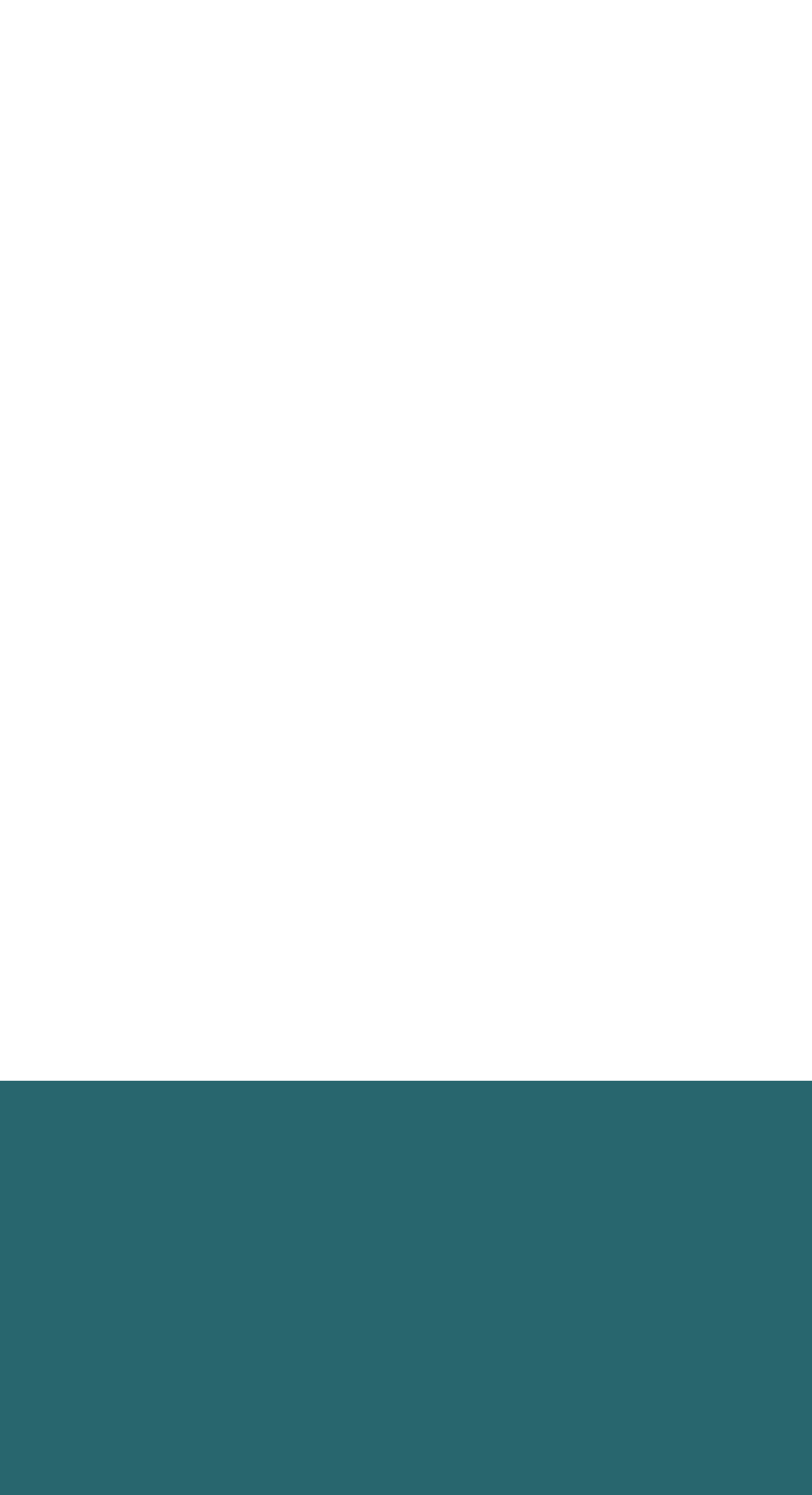How many social media links are available?
Based on the image, provide your answer in one word or phrase.

6